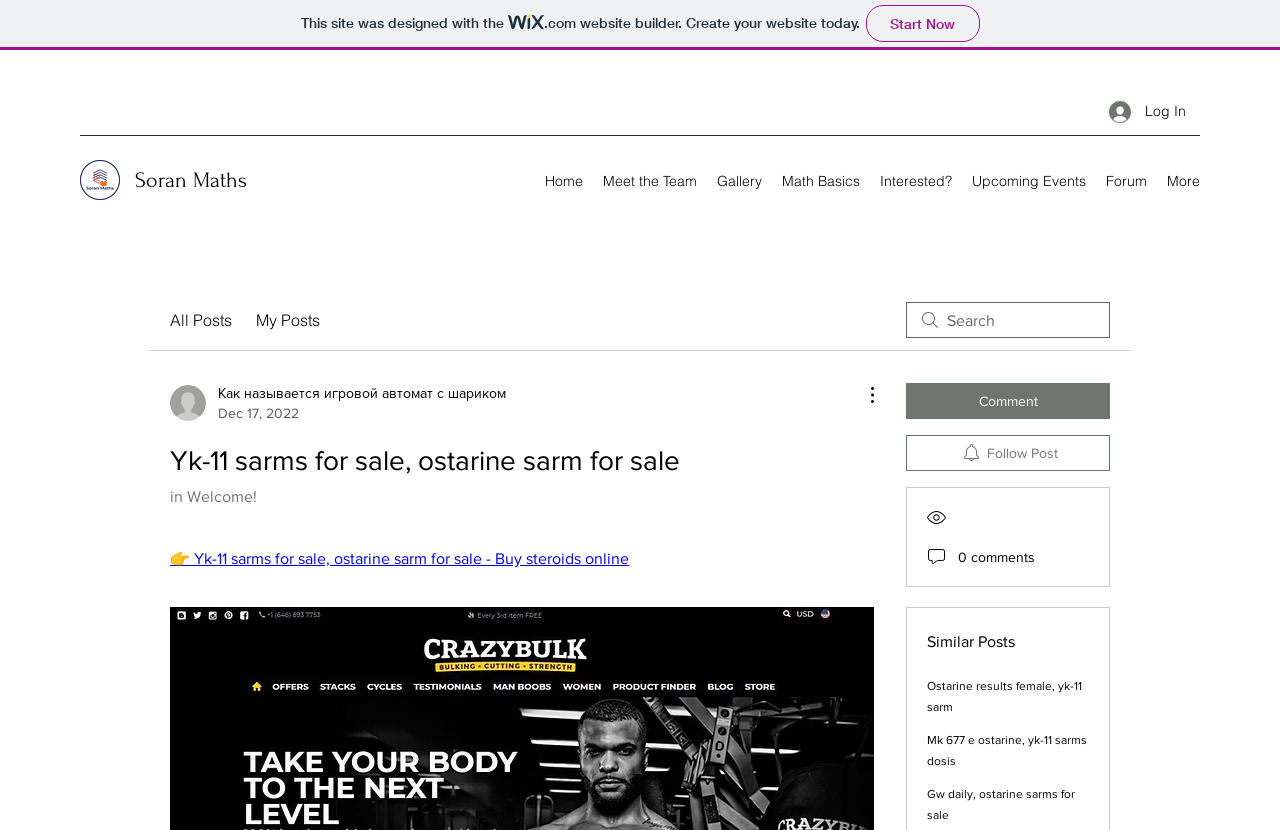Locate the bounding box coordinates of the clickable region necessary to complete the following instruction: "Read the 'Yk-11 sarms for sale, ostarine sarm for sale' post". Provide the coordinates in the format of four float numbers between 0 and 1, i.e., [left, top, right, bottom].

[0.133, 0.51, 0.683, 0.577]